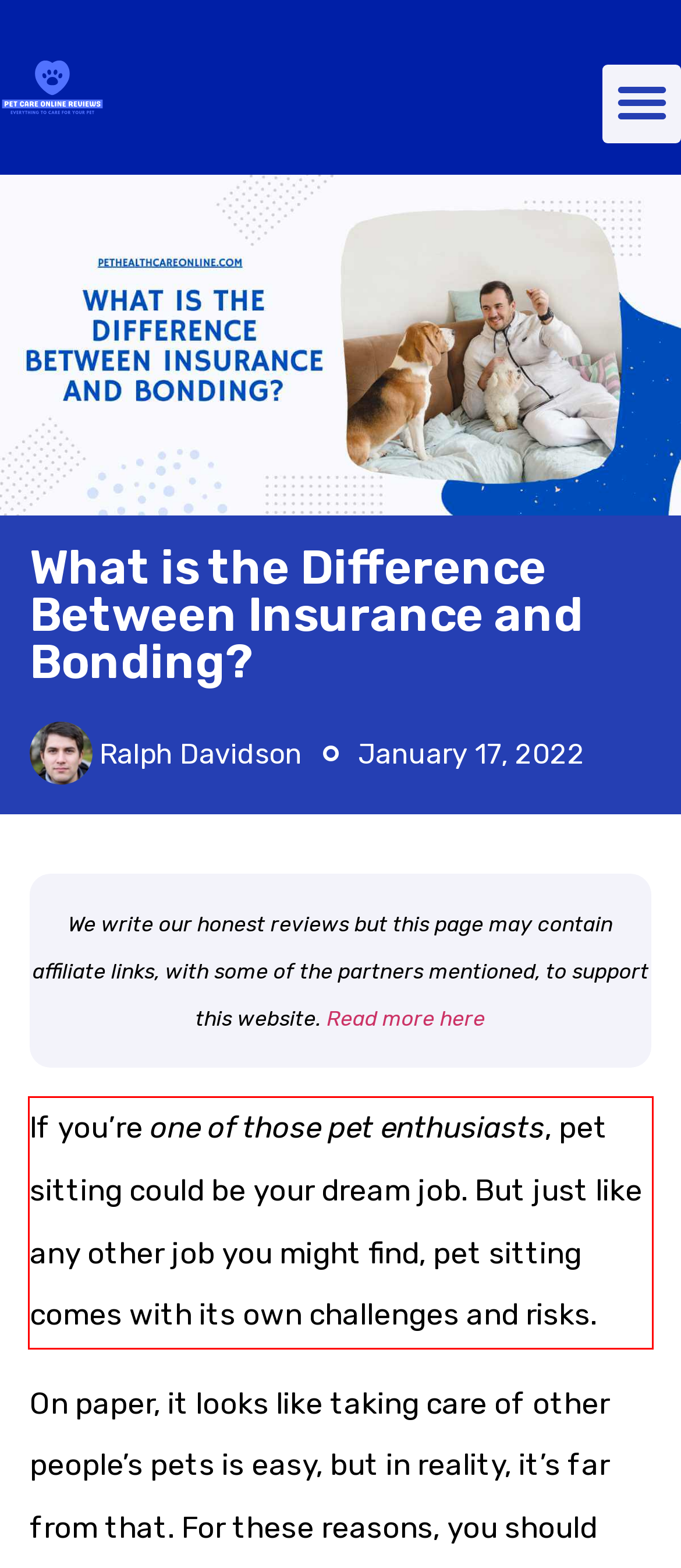Analyze the screenshot of a webpage where a red rectangle is bounding a UI element. Extract and generate the text content within this red bounding box.

If you’re one of those pet enthusiasts, pet sitting could be your dream job. But just like any other job you might find, pet sitting comes with its own challenges and risks.